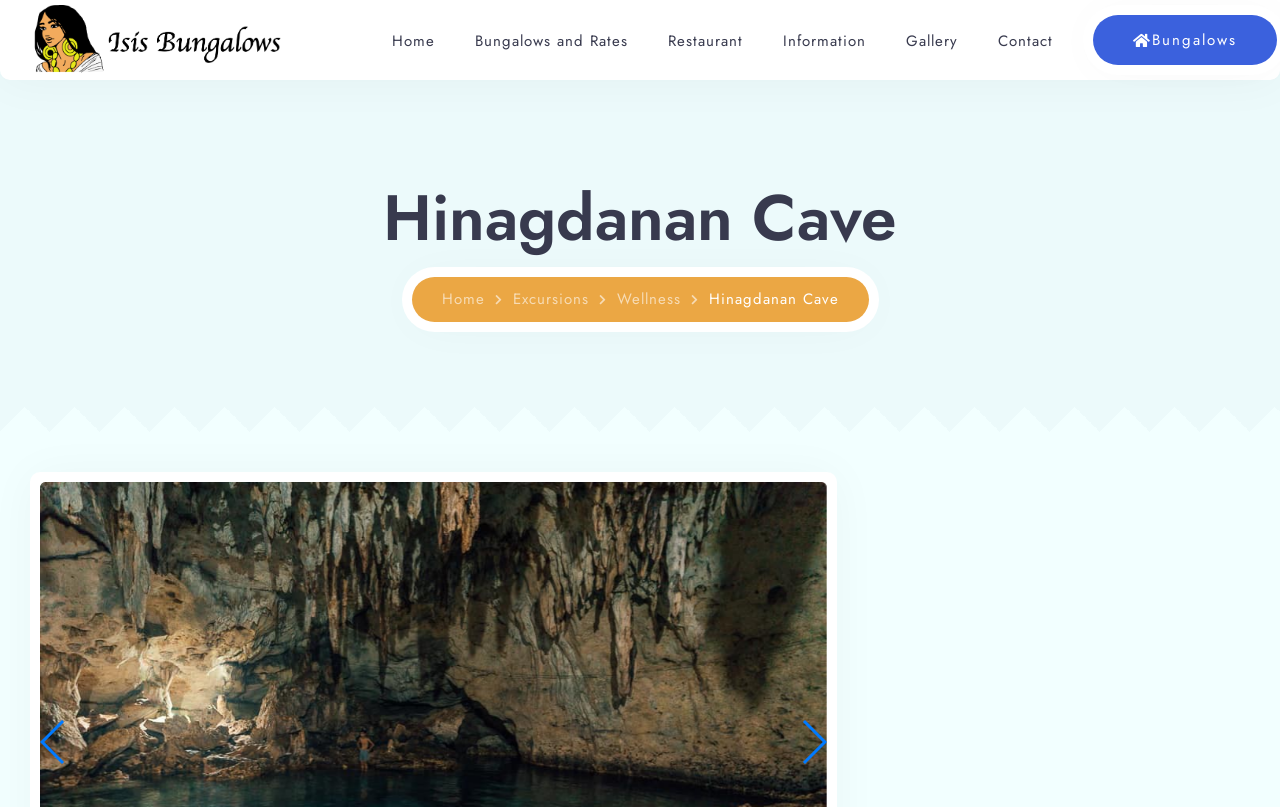What is the purpose of the buttons at the bottom of the page?
Answer the question with a single word or phrase by looking at the picture.

To navigate slides